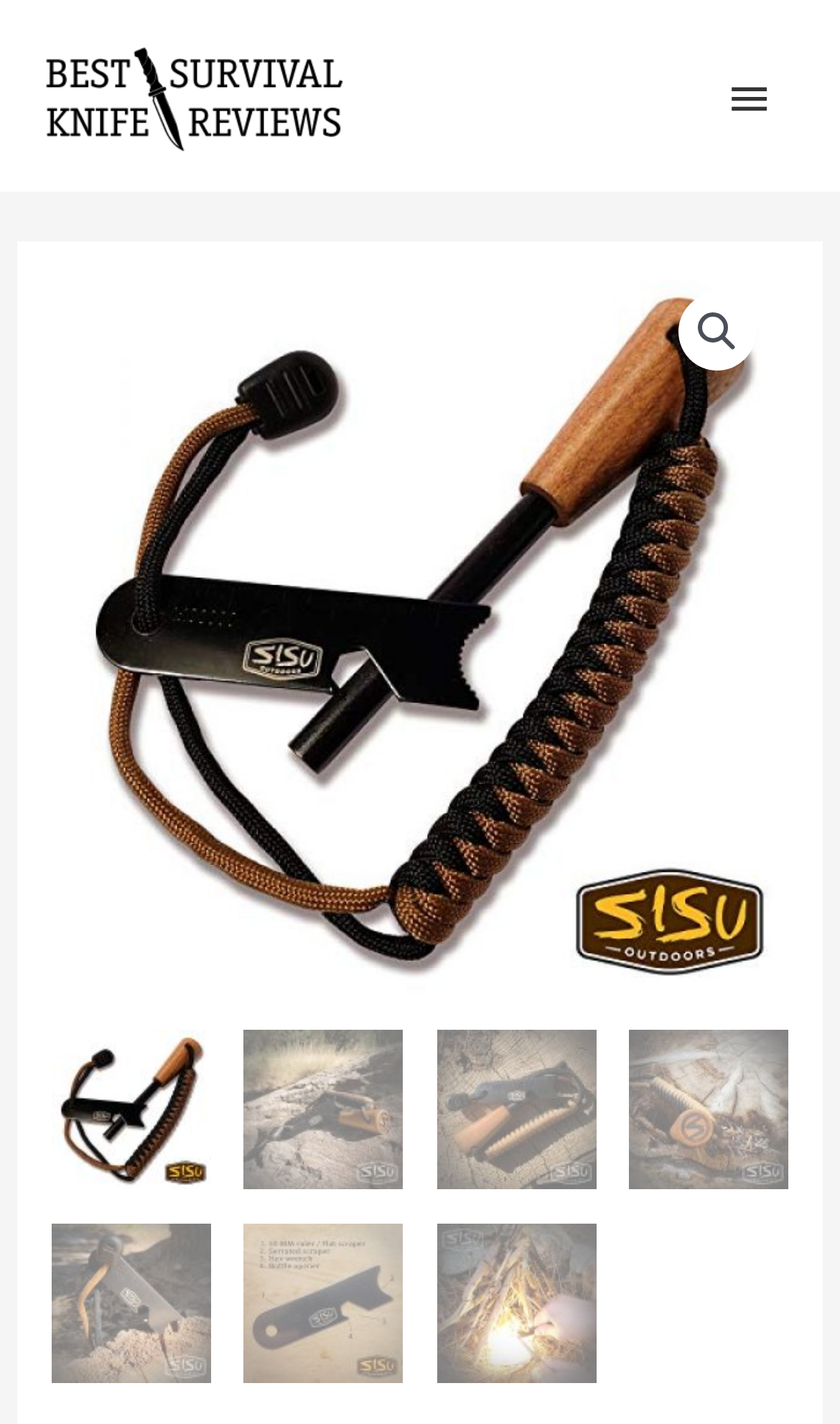Provide the bounding box coordinates of the HTML element described by the text: "Social Media & Influencer Marketing".

None